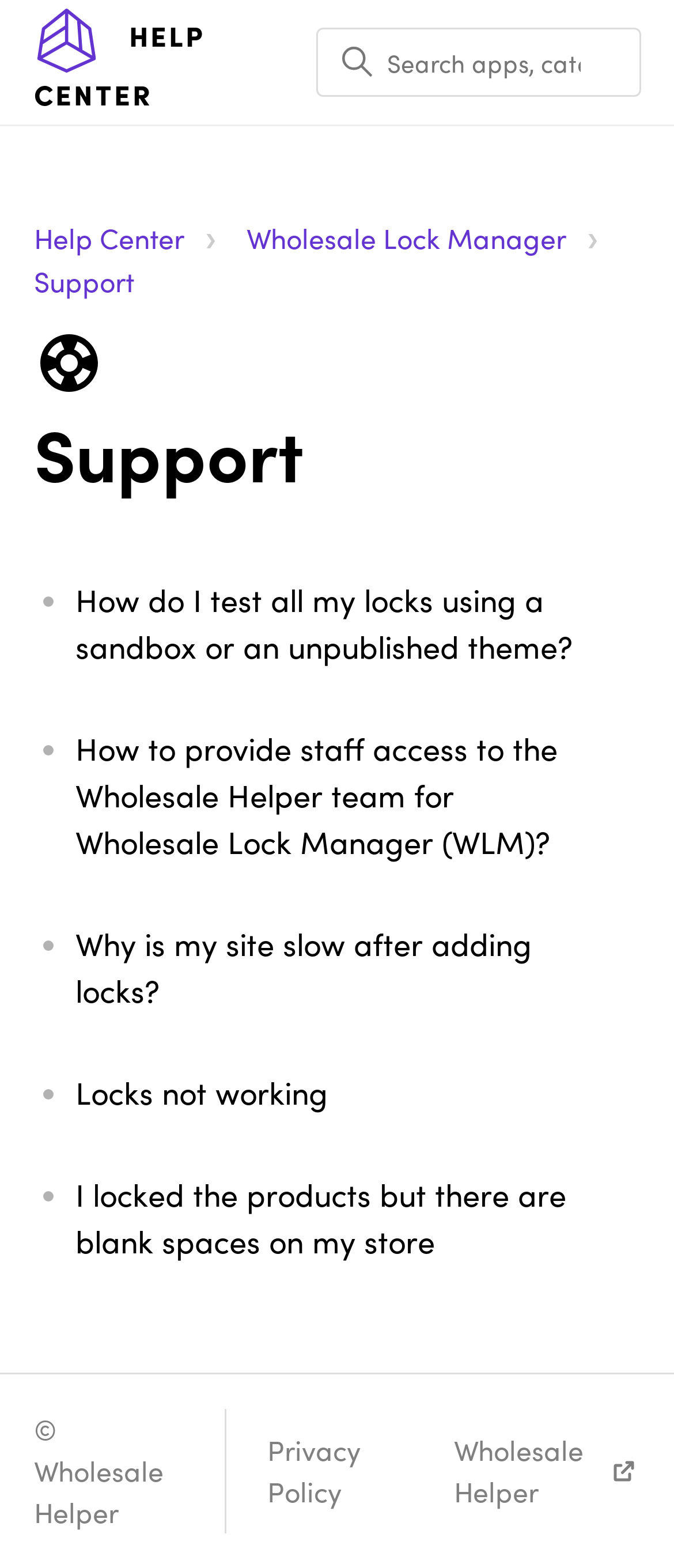Determine the bounding box coordinates for the UI element matching this description: "Help Center".

[0.05, 0.14, 0.273, 0.163]